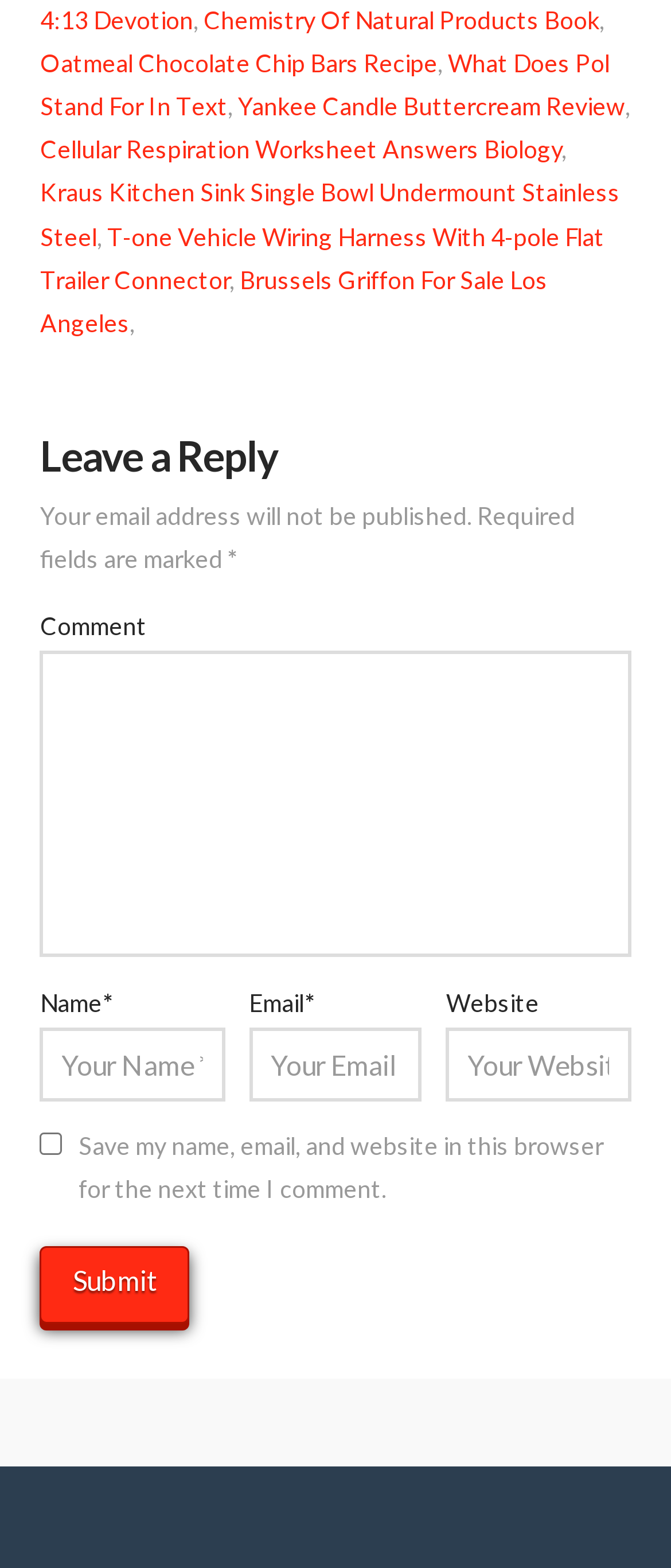How many textboxes are required?
Give a one-word or short-phrase answer derived from the screenshot.

3